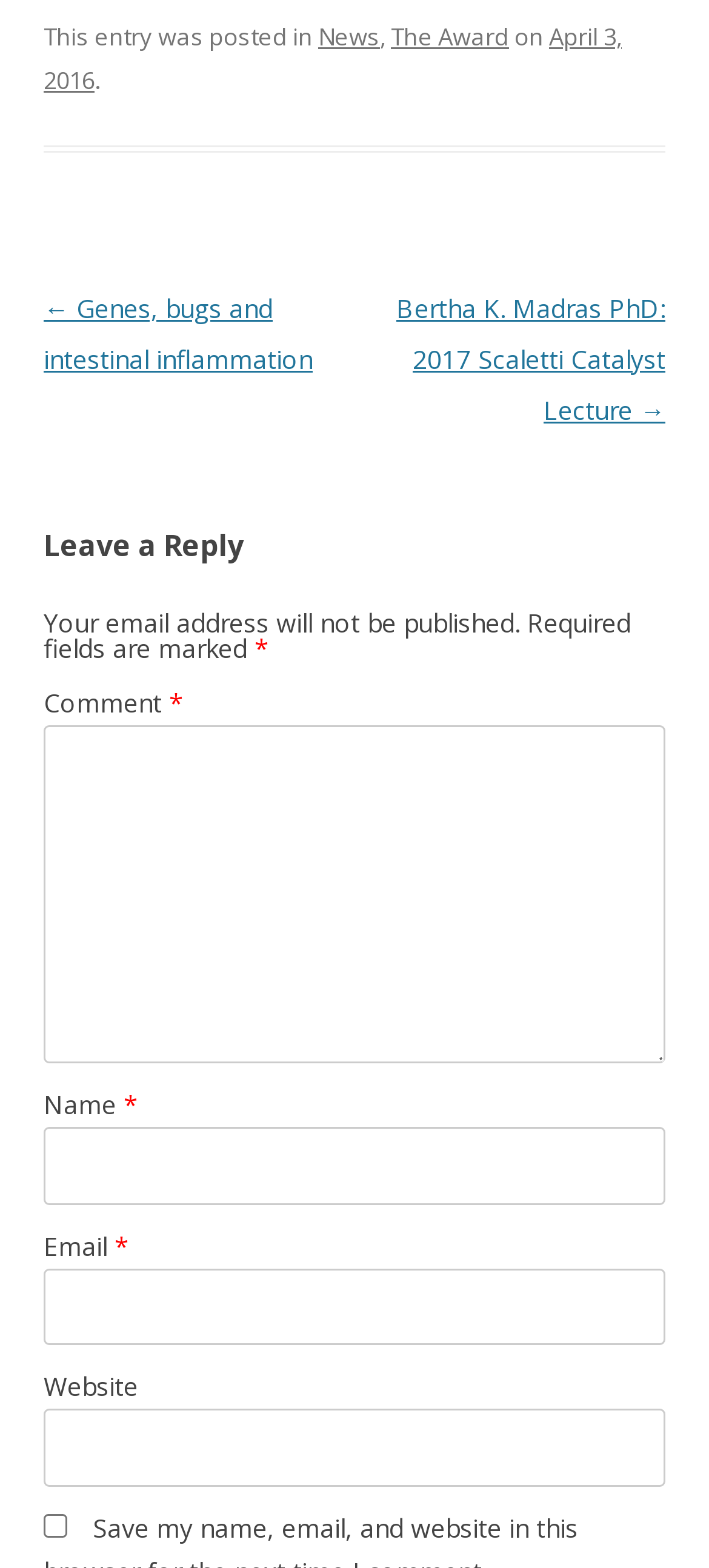What is the date of the post?
Please provide an in-depth and detailed response to the question.

The date of the post can be found in the footer section of the webpage, where it says 'on' followed by a link 'April 3, 2016', indicating that the post was published on this date.